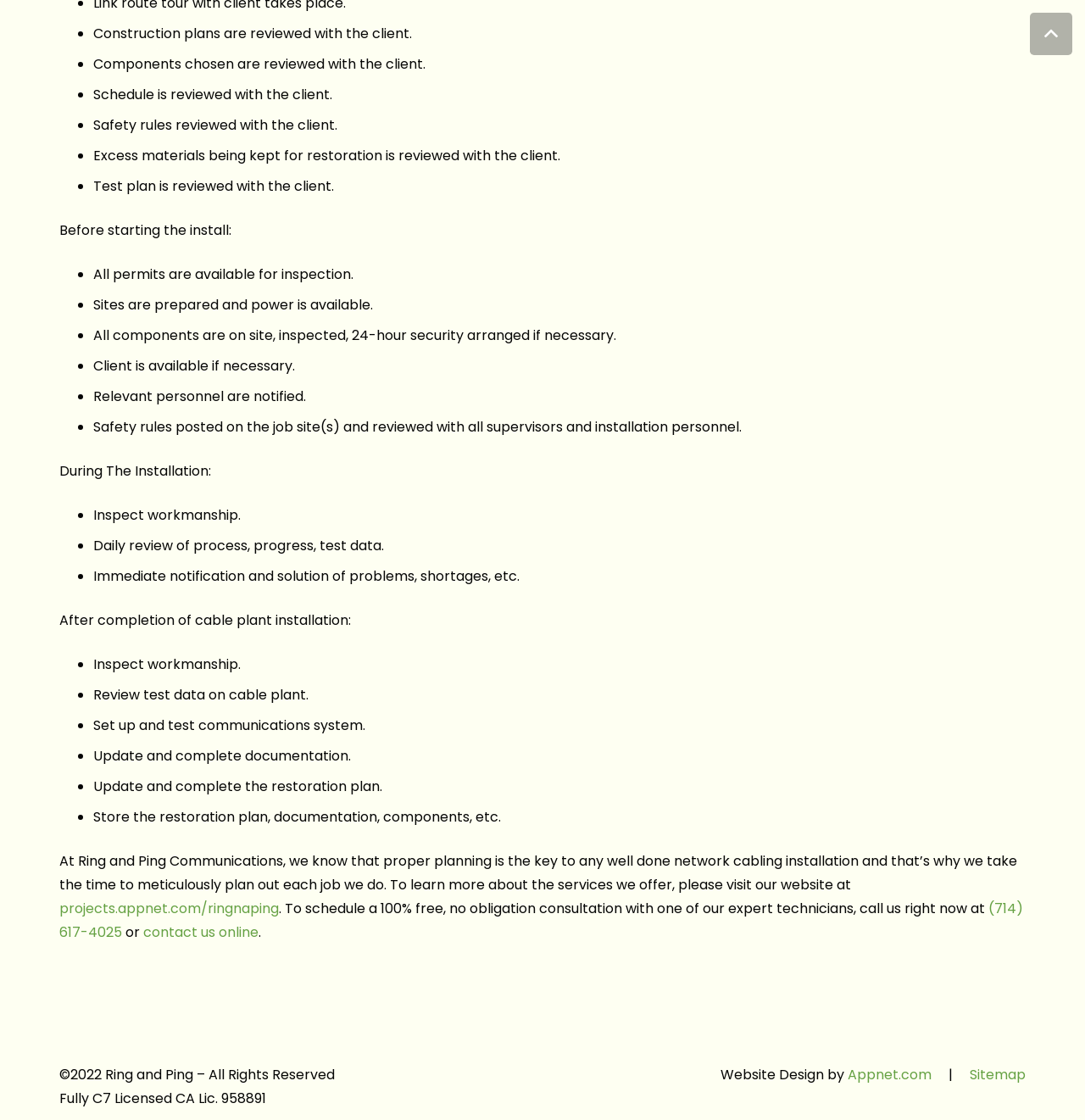What is the company's license number?
Using the image, answer in one word or phrase.

CA Lic. 958891